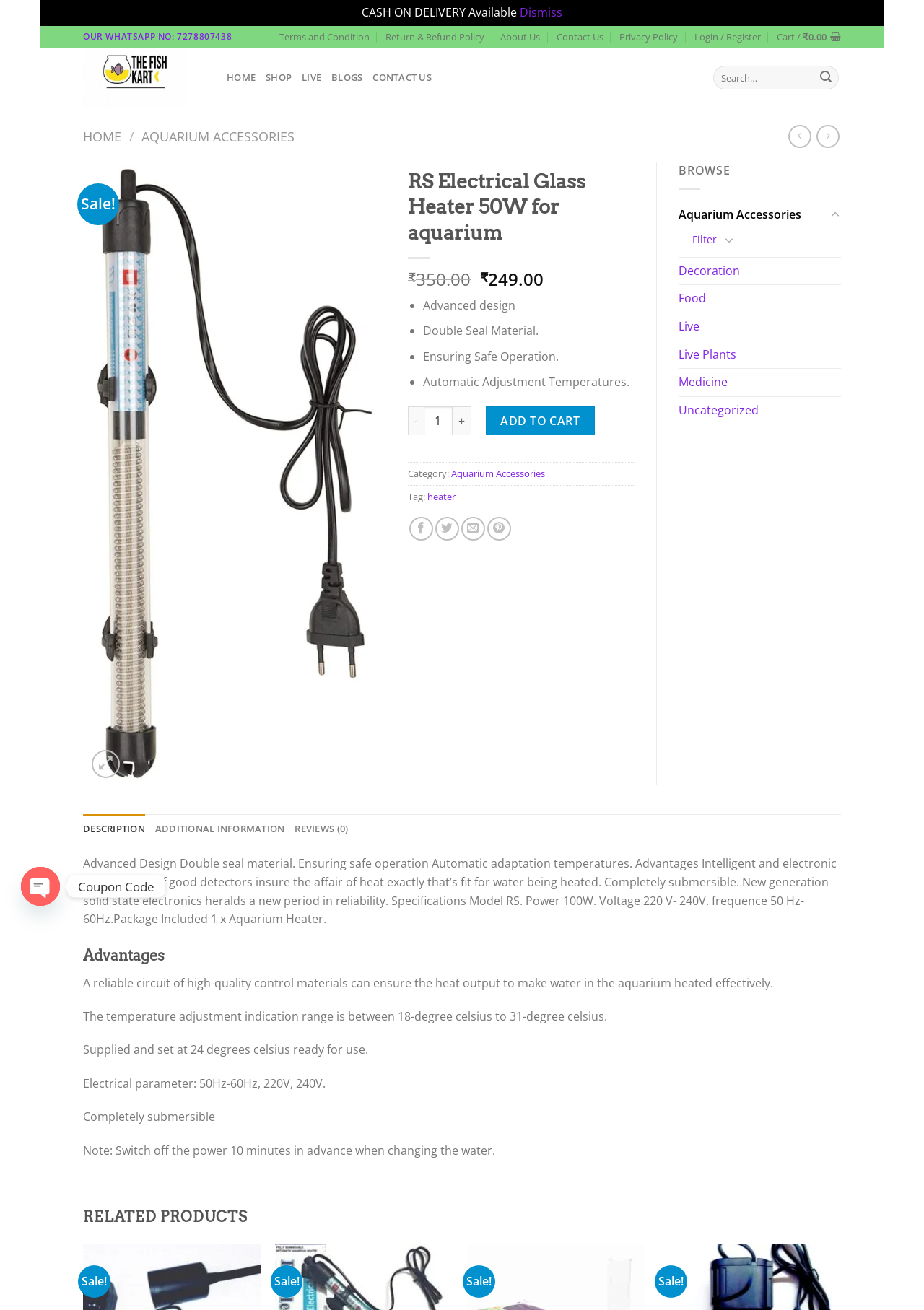Please identify the bounding box coordinates of the region to click in order to complete the given instruction: "View reviews". The coordinates should be four float numbers between 0 and 1, i.e., [left, top, right, bottom].

[0.319, 0.621, 0.377, 0.644]